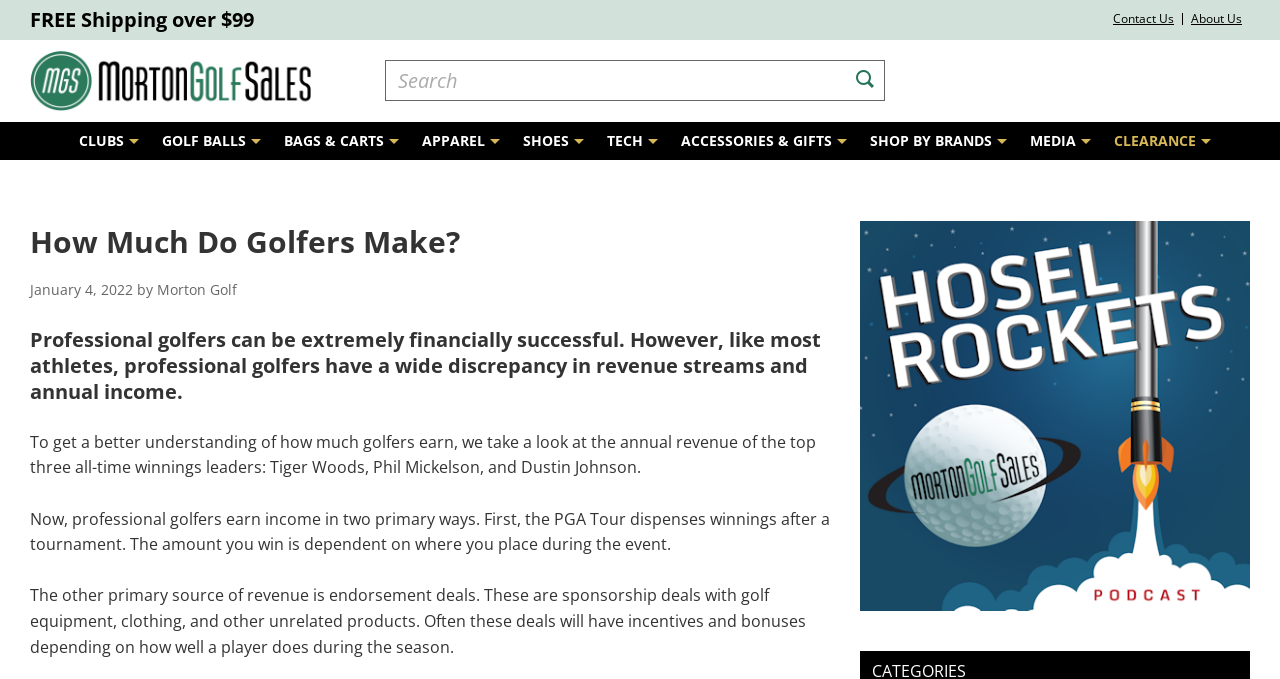How many primary sources of revenue do professional golfers have? Using the information from the screenshot, answer with a single word or phrase.

Two